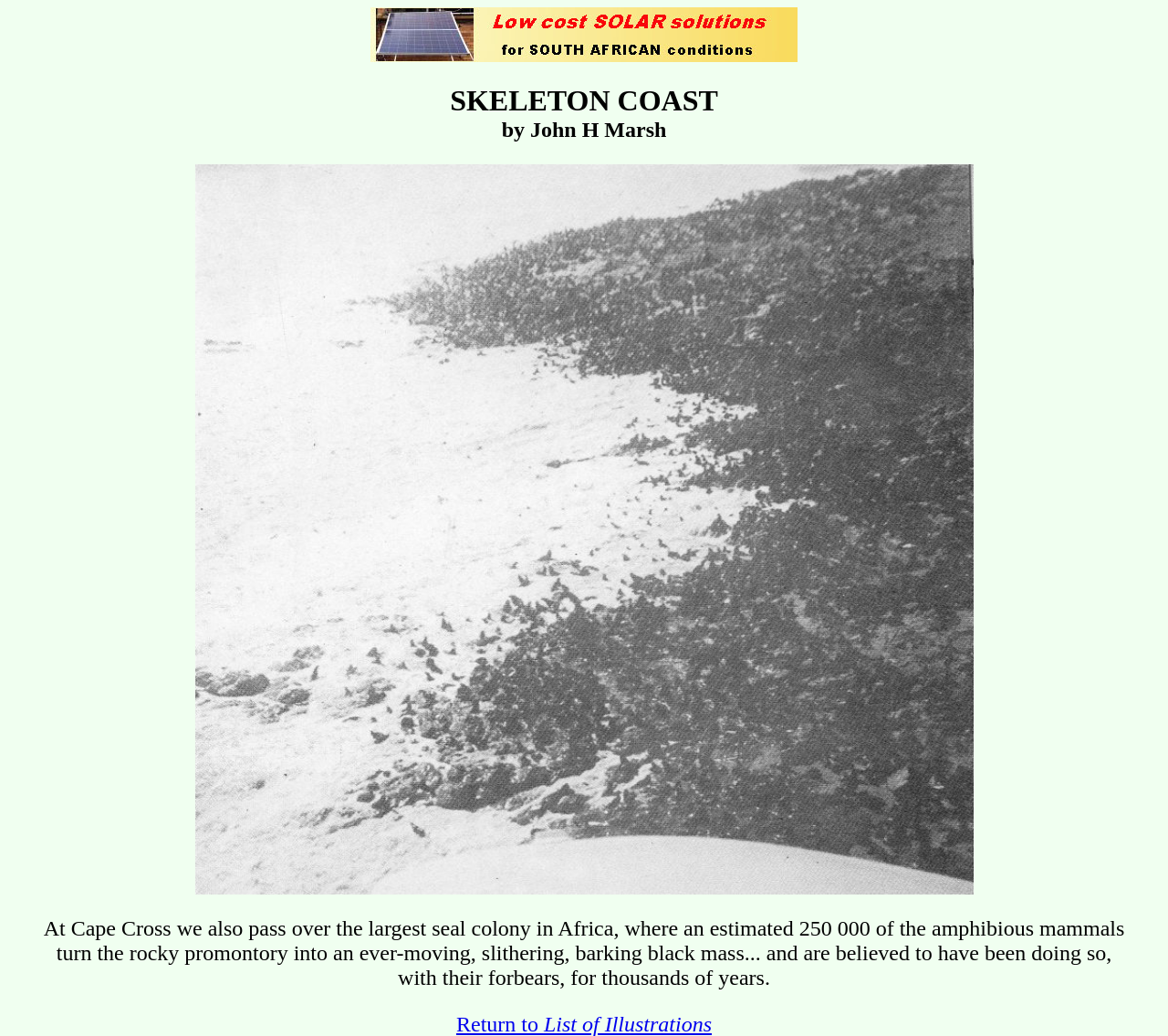Determine the bounding box coordinates for the HTML element described here: "Return to List of Illustrations".

[0.391, 0.977, 0.609, 1.0]